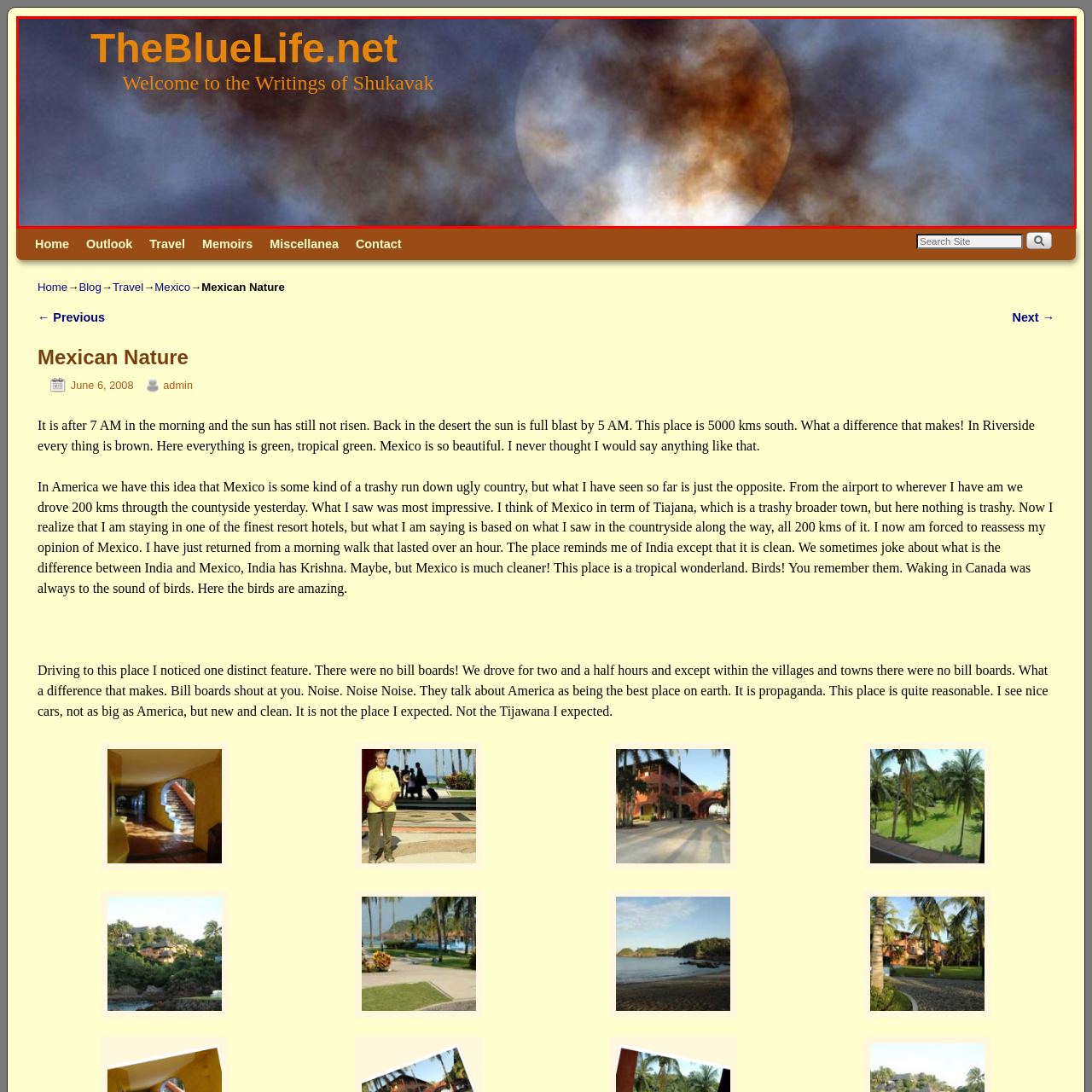What are the main topics of the website's content?
Analyze the visual elements found in the red bounding box and provide a detailed answer to the question, using the information depicted in the image.

The welcoming message 'Welcome to the Writings of Shukavak' invites readers to explore further into the content of the site, which centers around travel, nature, and personal reflections, suggesting that the website is a personal blog or journal that focuses on these themes.